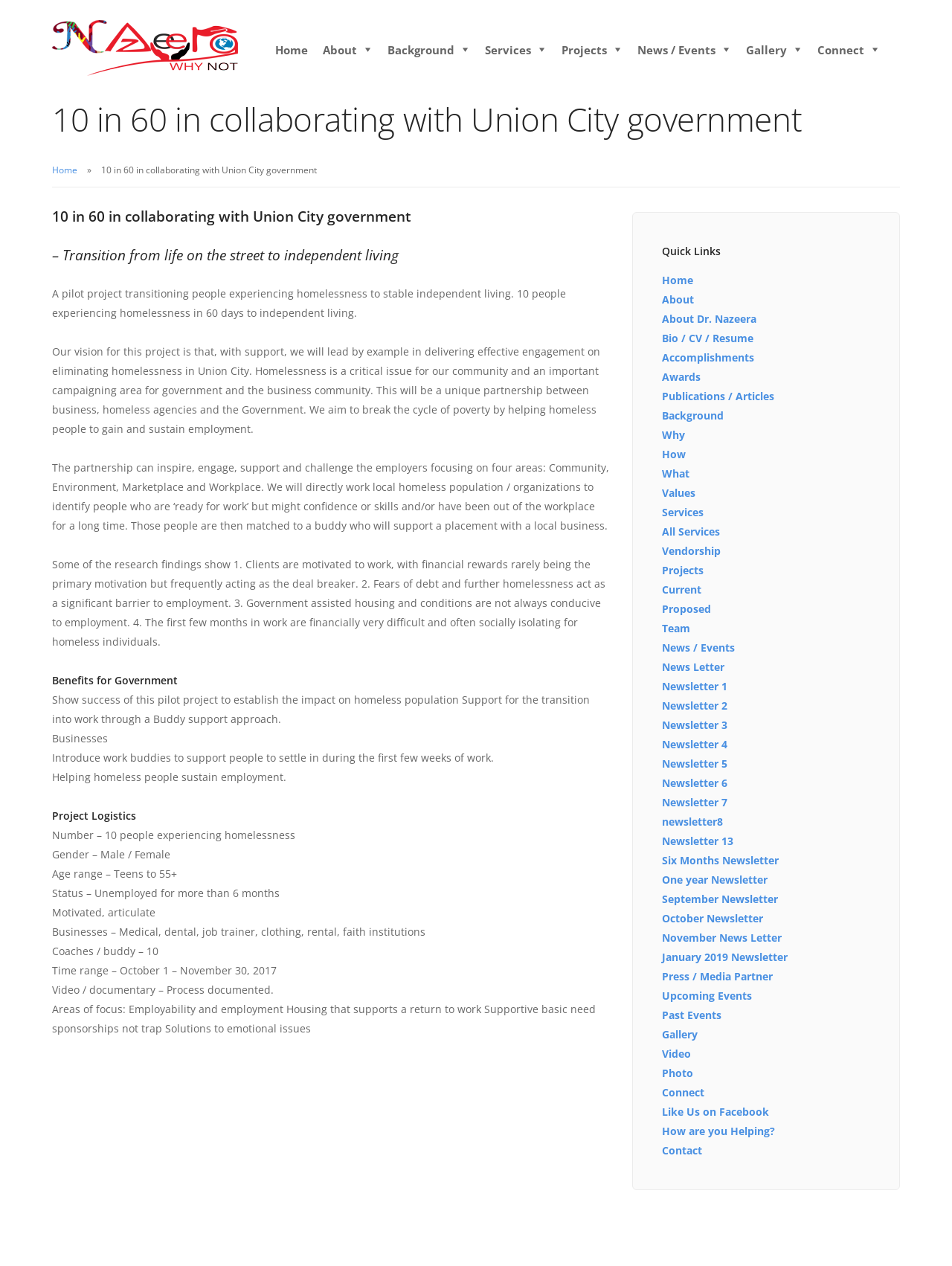Answer the question using only a single word or phrase: 
What is the goal of the project?

Help homeless people